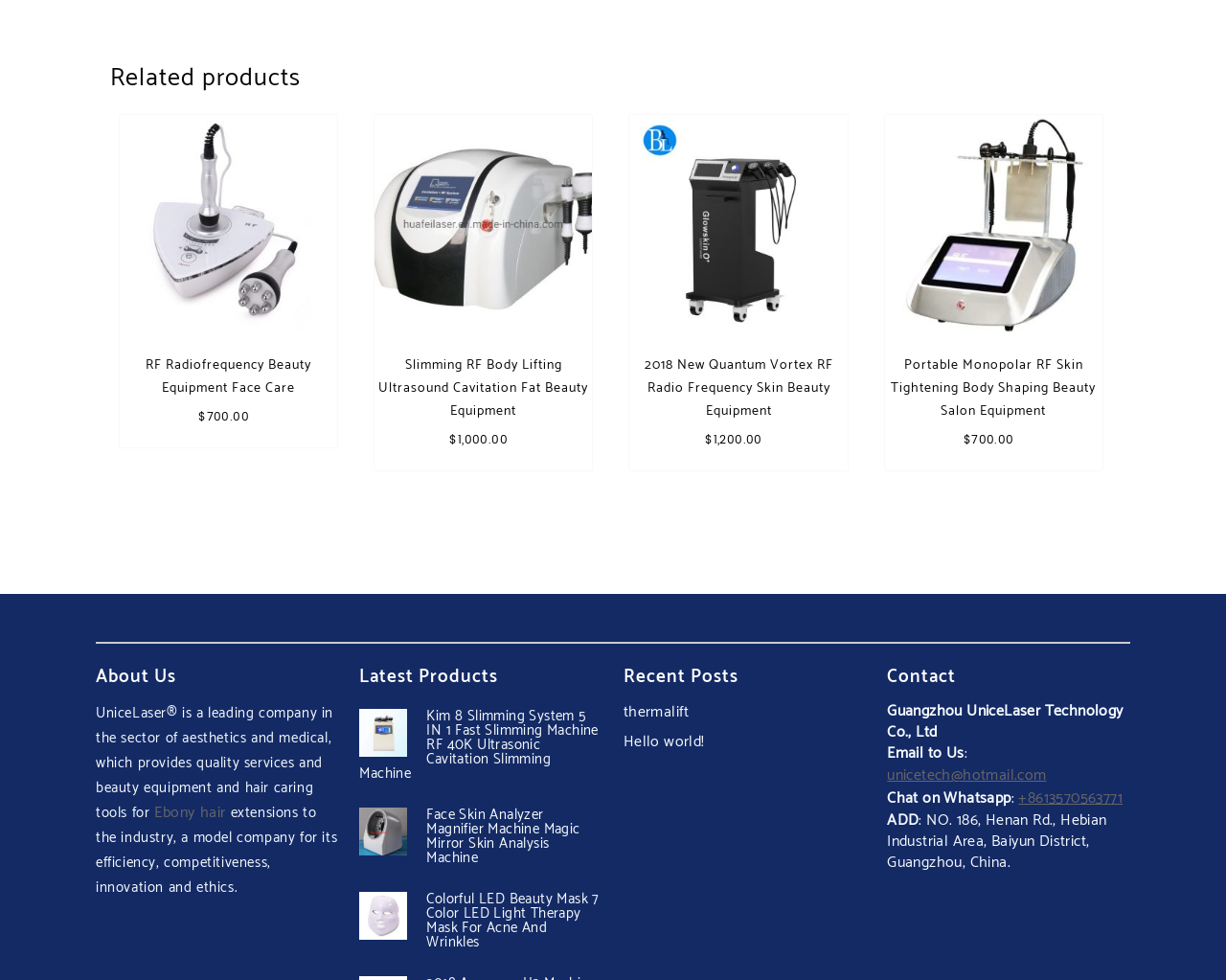What is the address of the company?
Refer to the screenshot and answer in one word or phrase.

NO. 186, Henan Rd., Hebian Industrial Area, Baiyun District, Guangzhou, China.